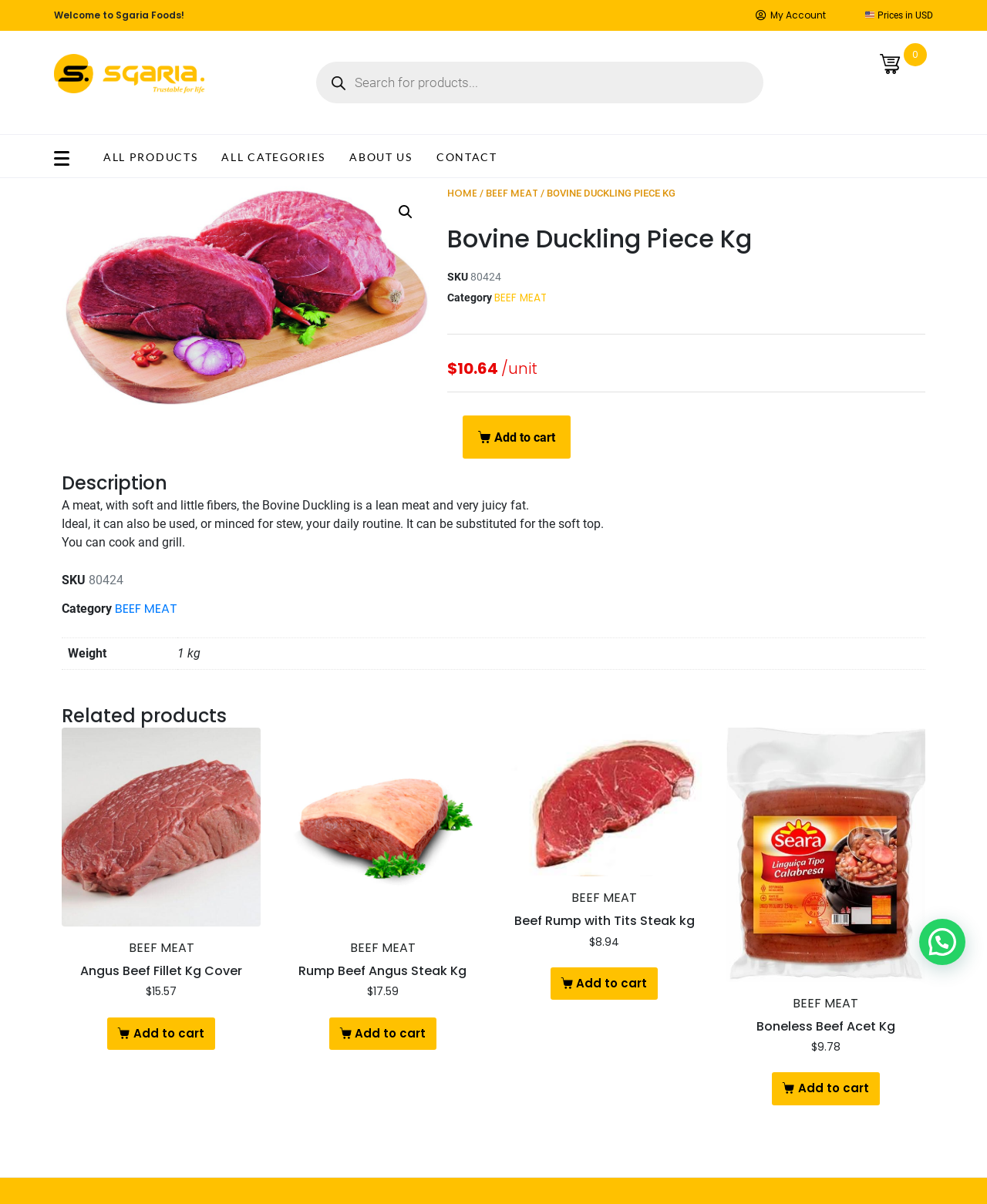How many related products are shown on this page?
Please provide a single word or phrase answer based on the image.

4